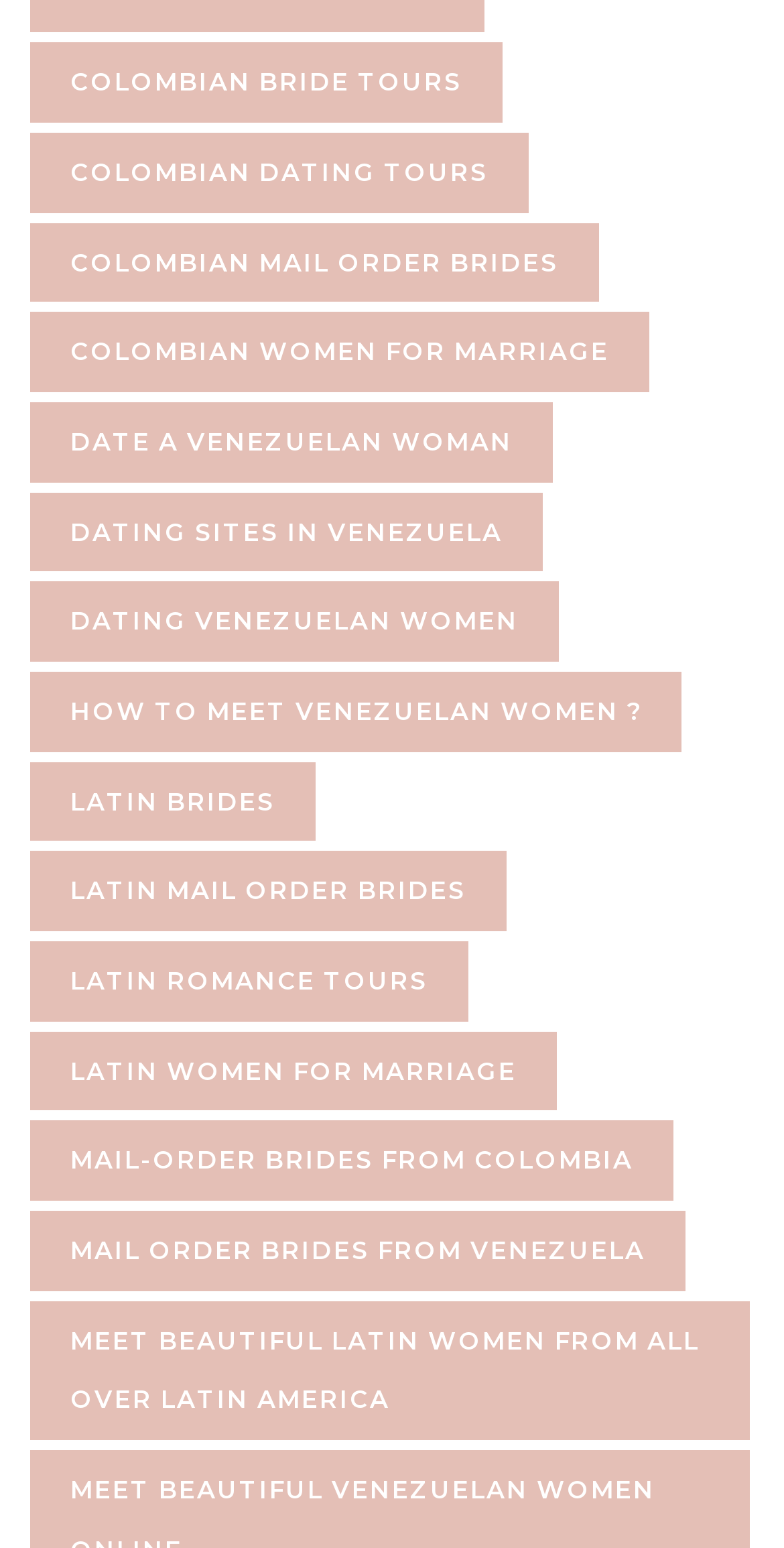Given the element description parent_node: Search name="s", identify the bounding box coordinates for the UI element on the webpage screenshot. The format should be (top-left x, top-left y, bottom-right x, bottom-right y), with values between 0 and 1.

None